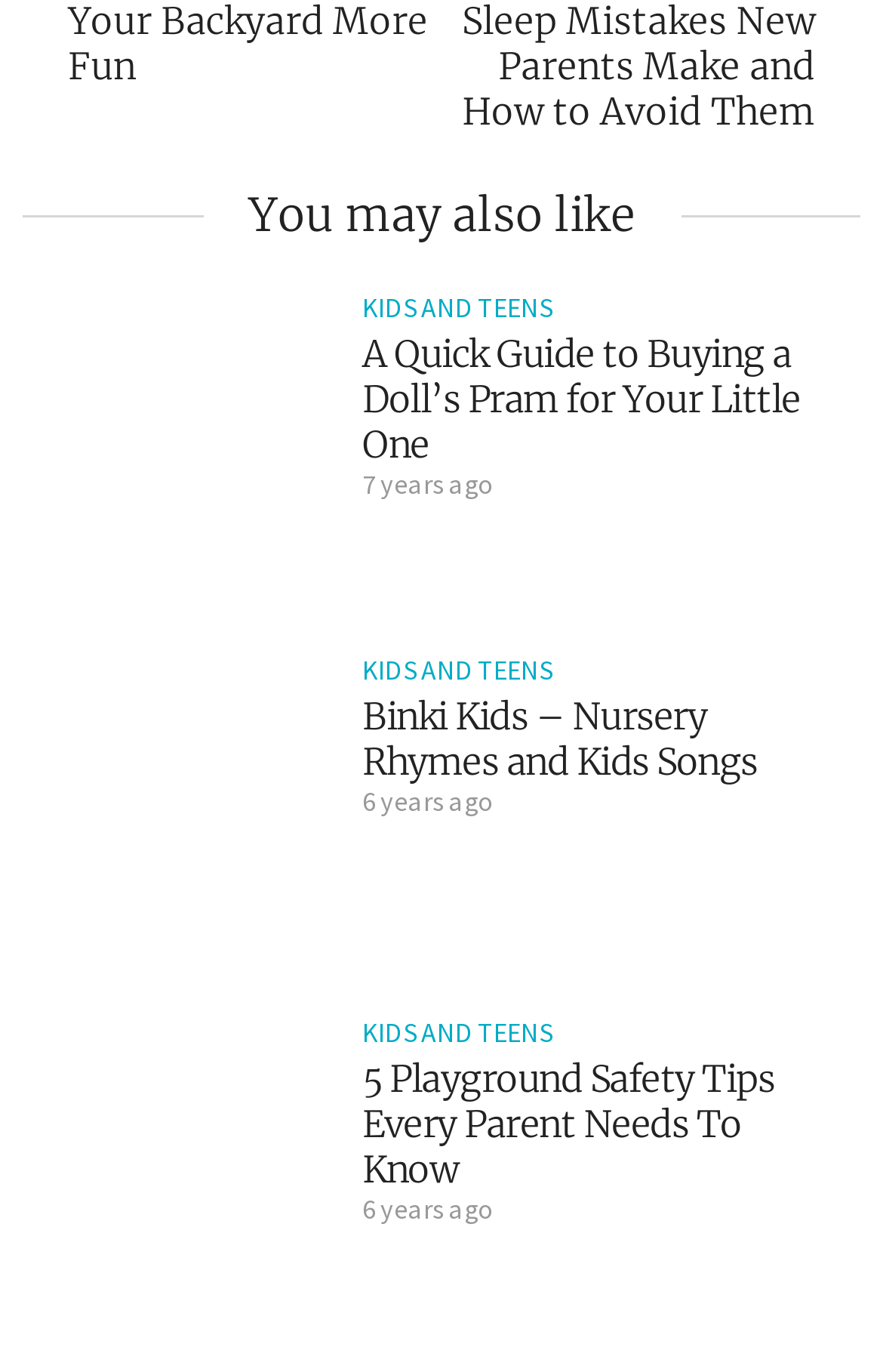How old is the second article?
Give a single word or phrase answer based on the content of the image.

6 years ago